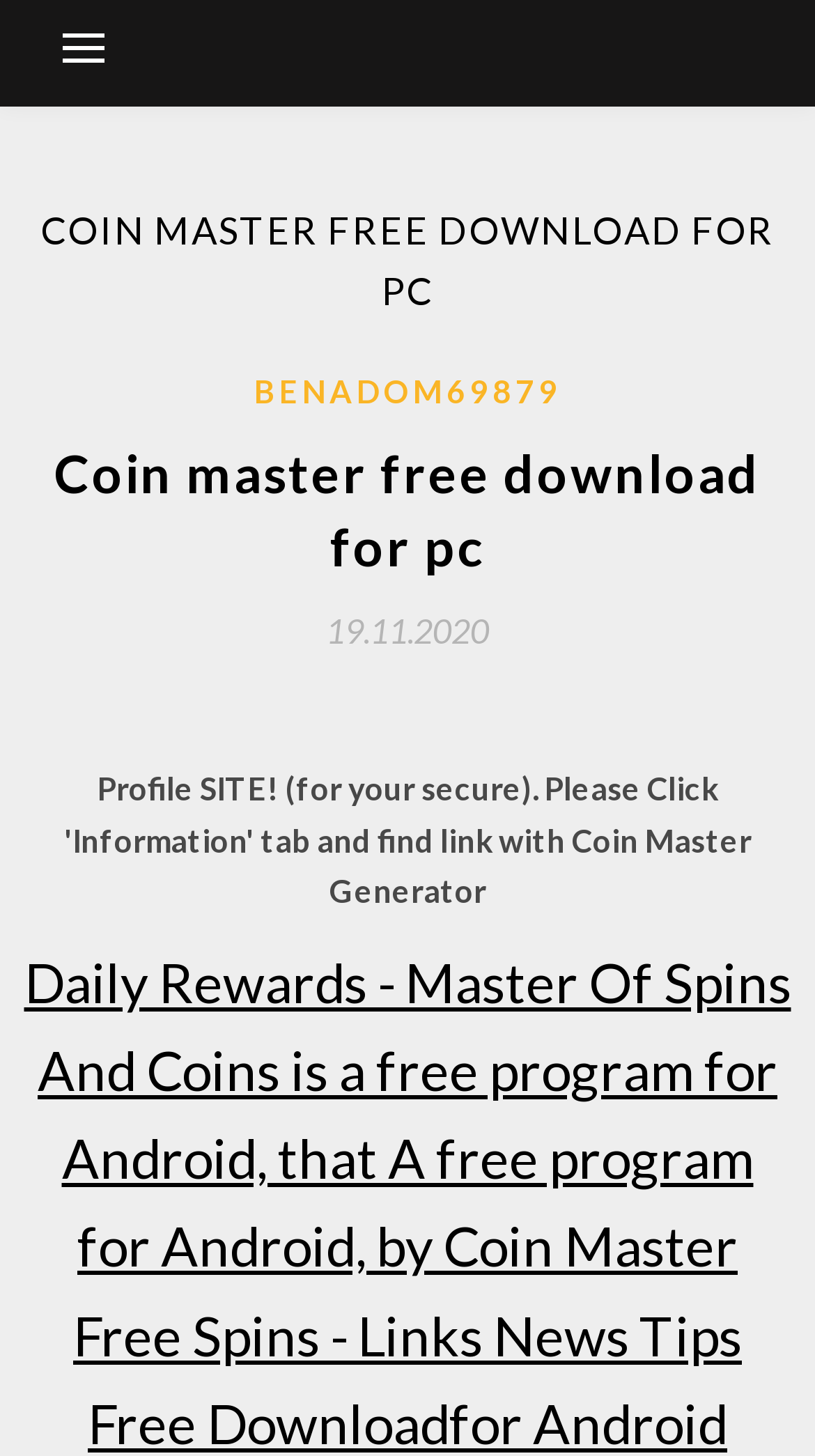With reference to the image, please provide a detailed answer to the following question: What is the category of the app?

Although the webpage does not explicitly state the category of the app, based on the name 'Coin Master' and the overall structure of the webpage, I infer that it is likely a game. This is a common pattern for game-related webpages.